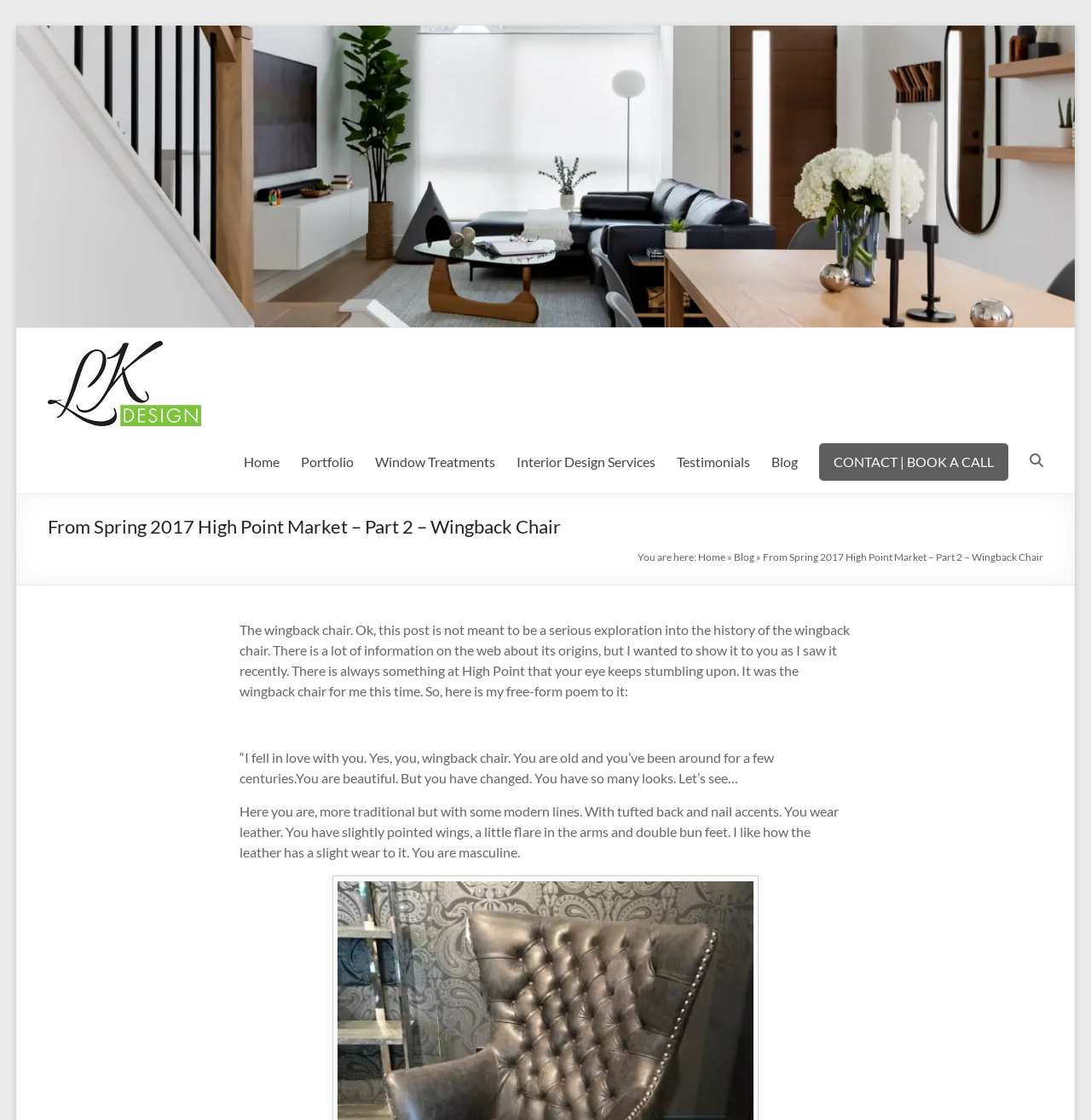Give the bounding box coordinates for this UI element: "Window Treatments". The coordinates should be four float numbers between 0 and 1, arranged as [left, top, right, bottom].

[0.343, 0.401, 0.454, 0.424]